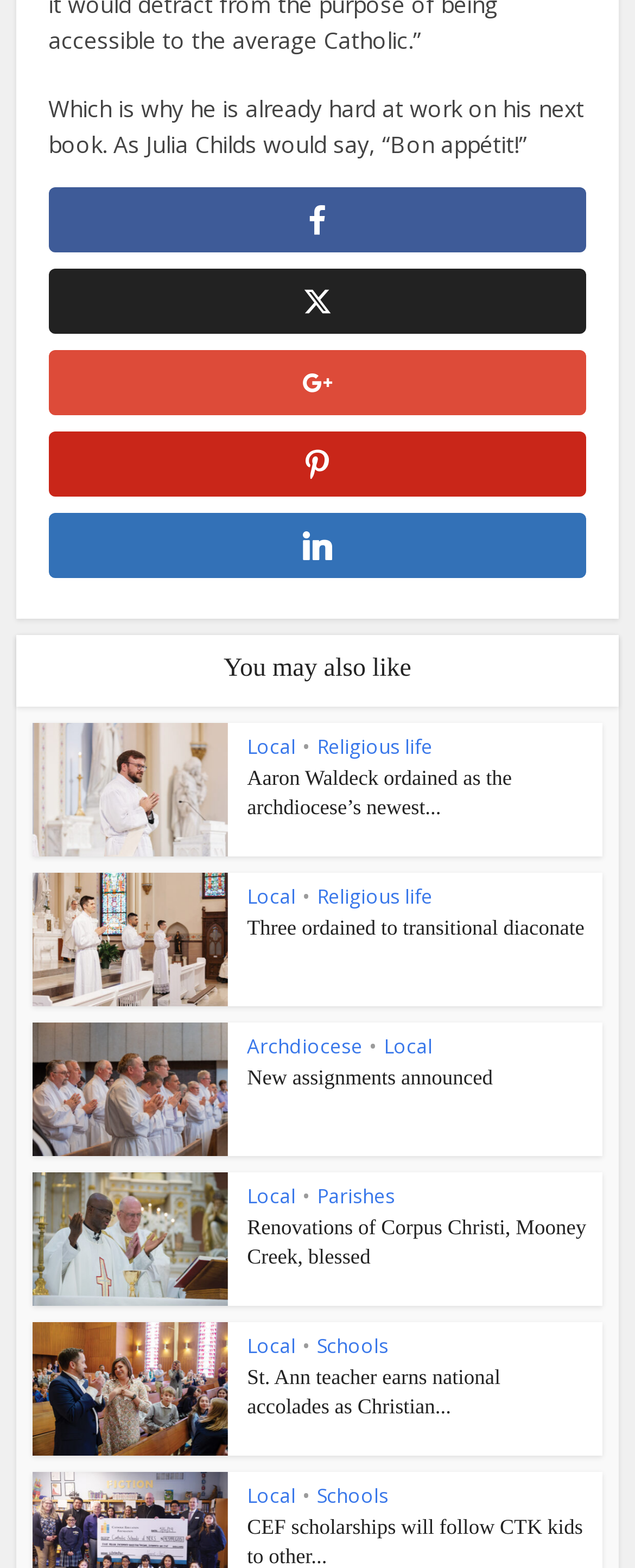Find the bounding box of the element with the following description: "The pre-64 model 70". The coordinates must be four float numbers between 0 and 1, formatted as [left, top, right, bottom].

None